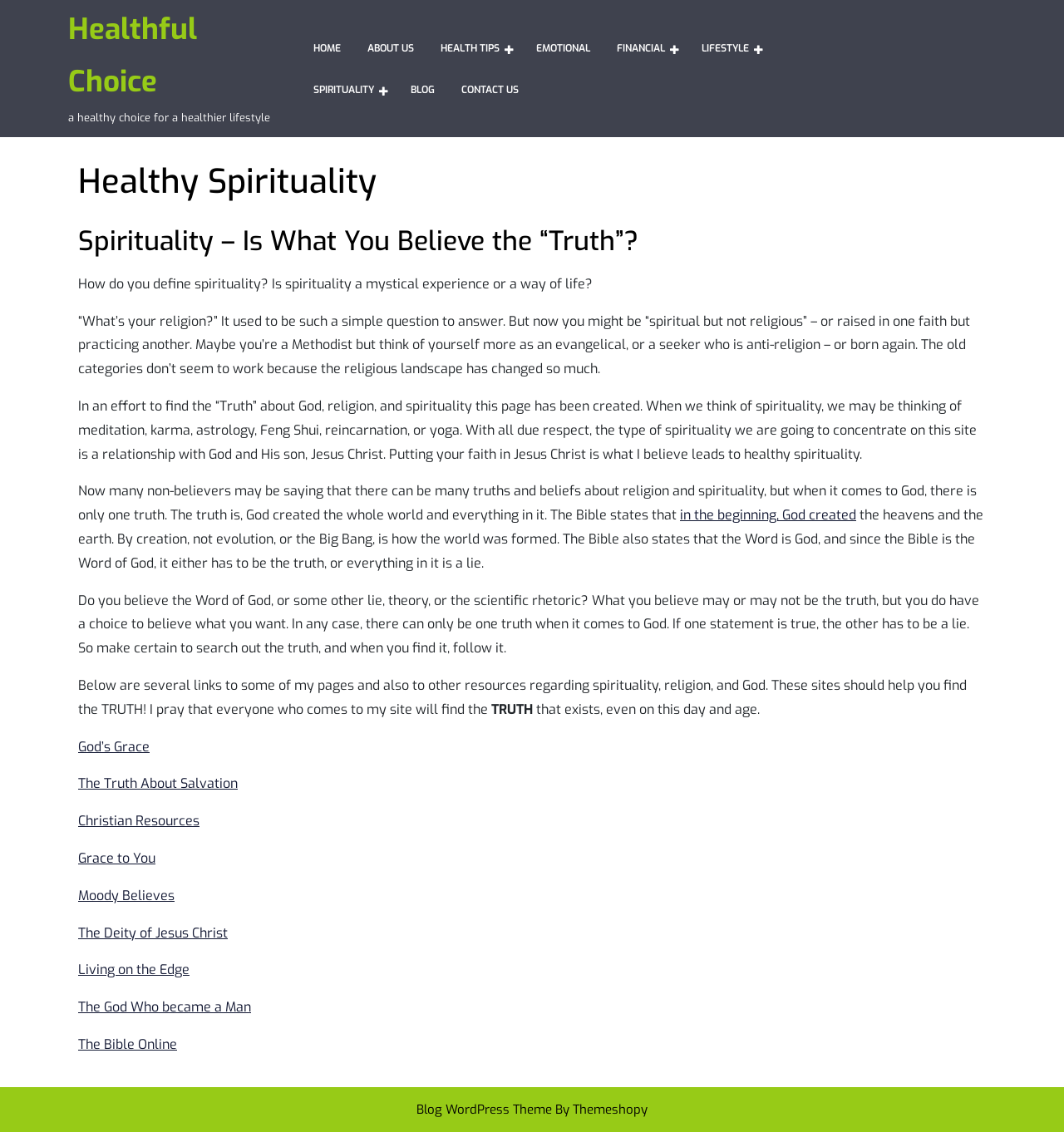Please find the bounding box coordinates of the element that you should click to achieve the following instruction: "Visit the 'God’s Grace' page". The coordinates should be presented as four float numbers between 0 and 1: [left, top, right, bottom].

[0.073, 0.652, 0.141, 0.667]